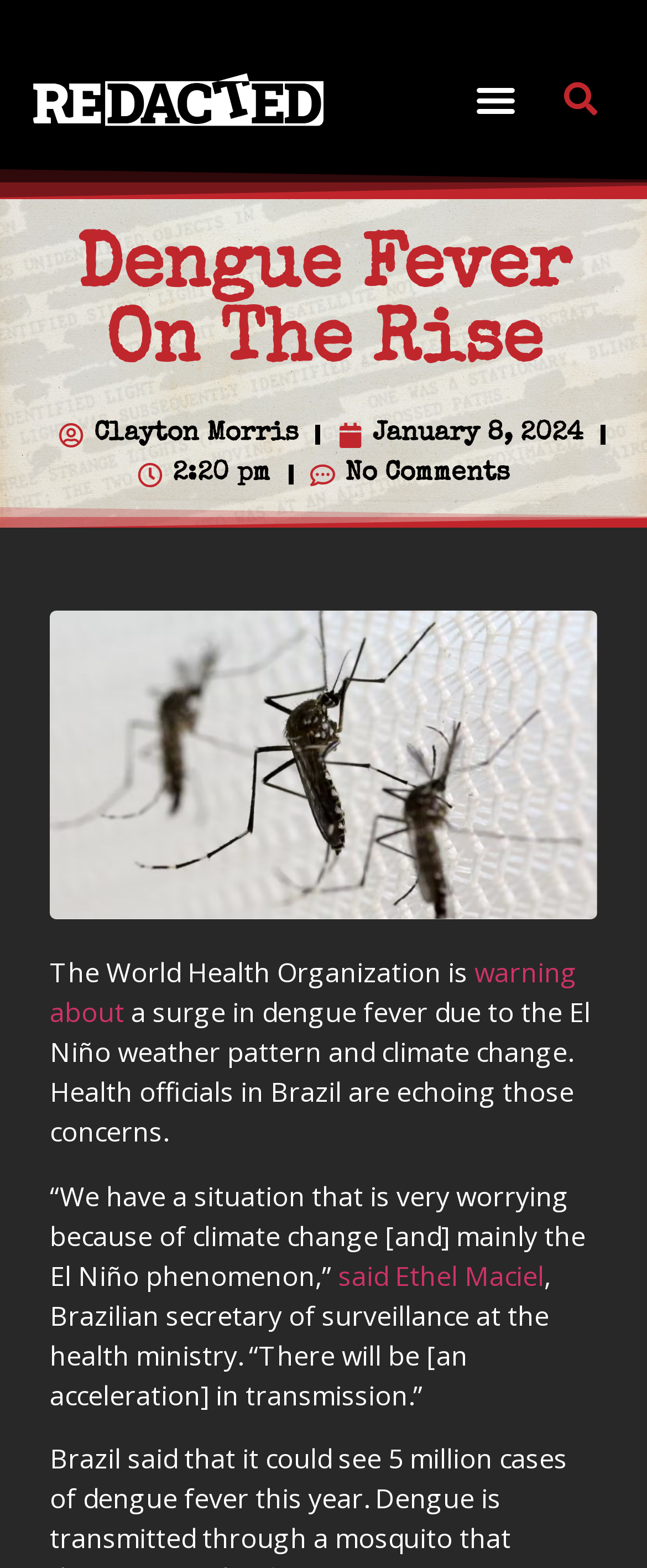Using the details in the image, give a detailed response to the question below:
What is the publication date of the article?

The publication date of the article can be found by looking at the link element with the text 'January 8, 2024' which is located below the main heading 'Dengue Fever On The Rise'.